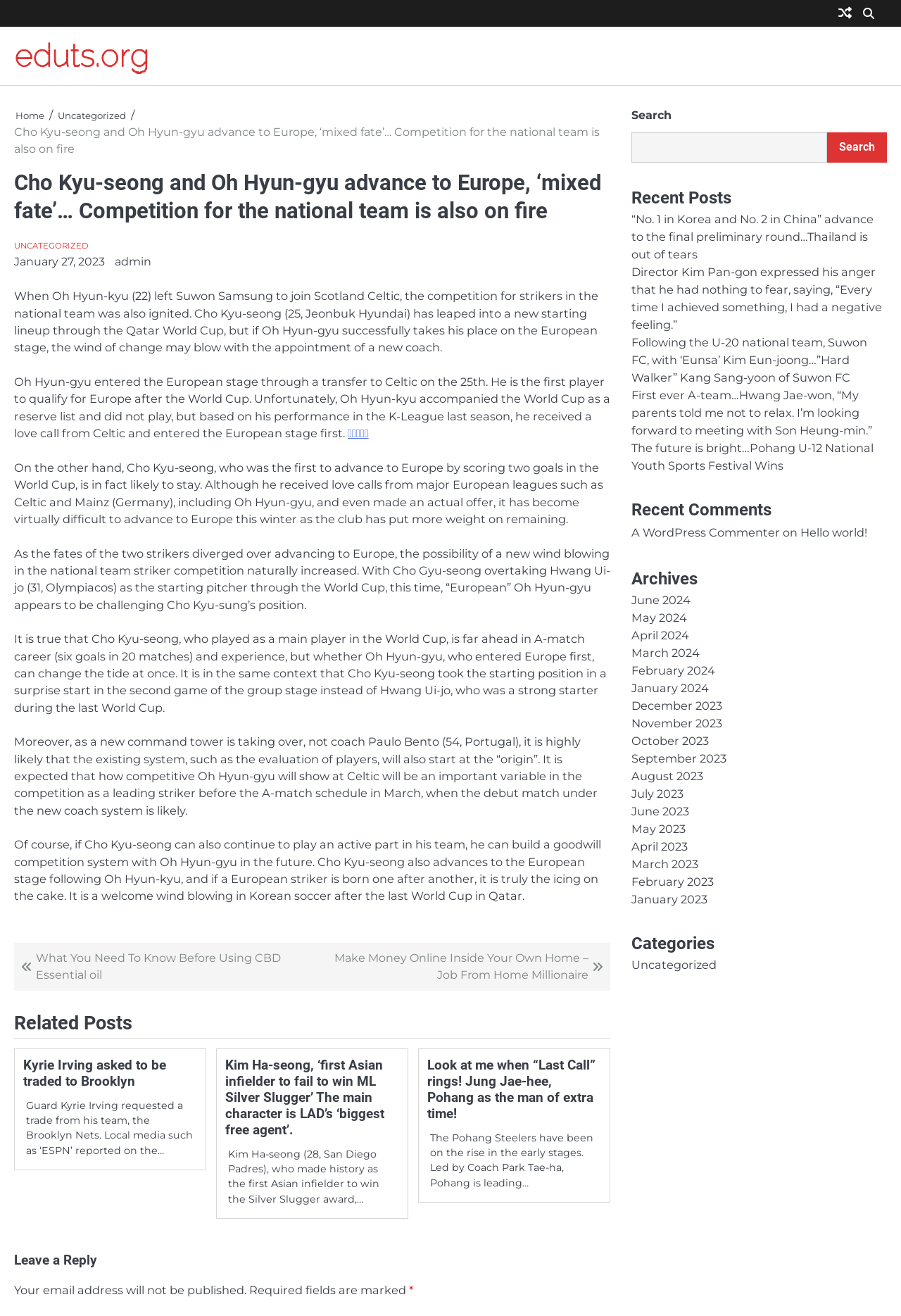Highlight the bounding box of the UI element that corresponds to this description: "Contact".

None